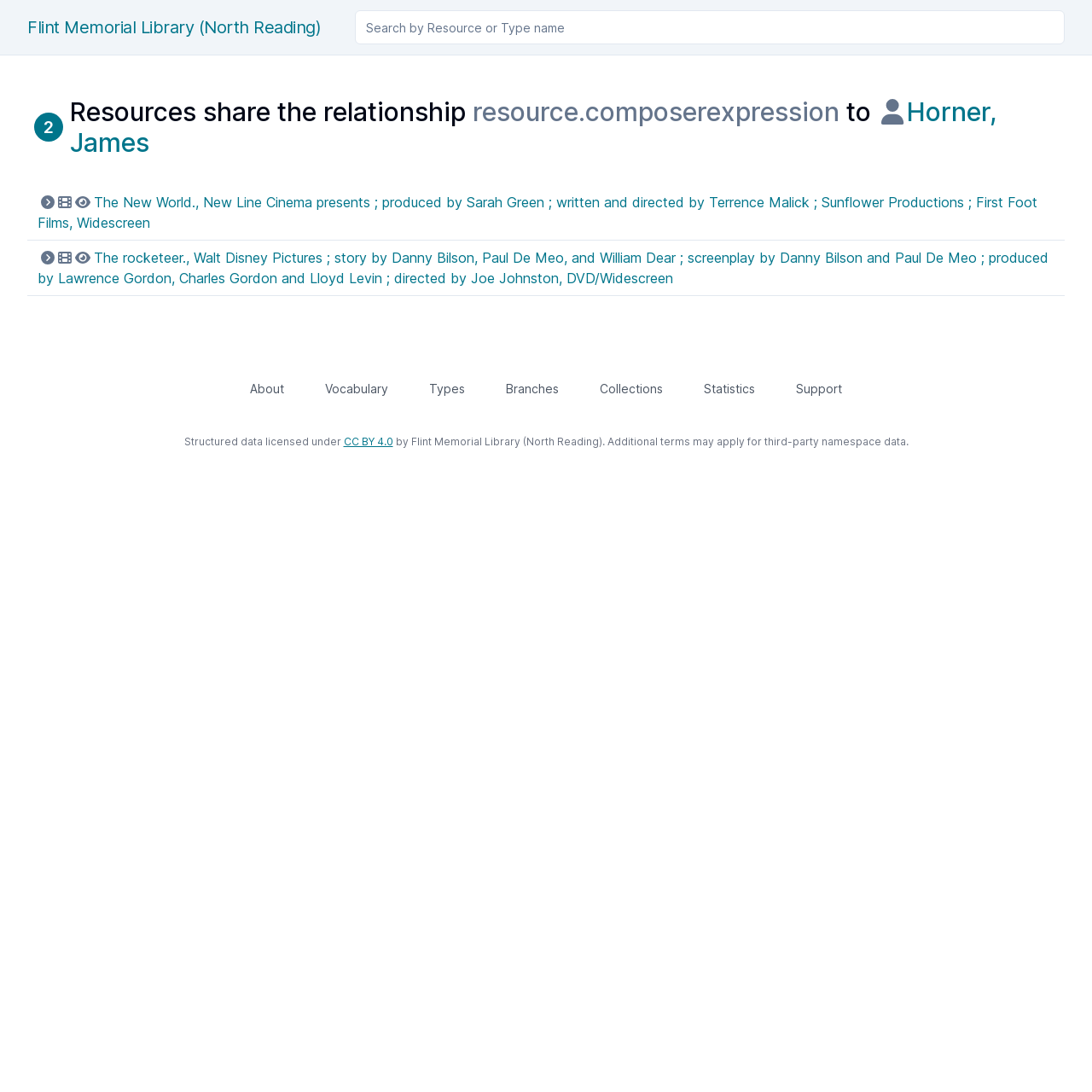Locate the bounding box coordinates of the clickable element to fulfill the following instruction: "Go to About page". Provide the coordinates as four float numbers between 0 and 1 in the format [left, top, right, bottom].

[0.229, 0.349, 0.26, 0.362]